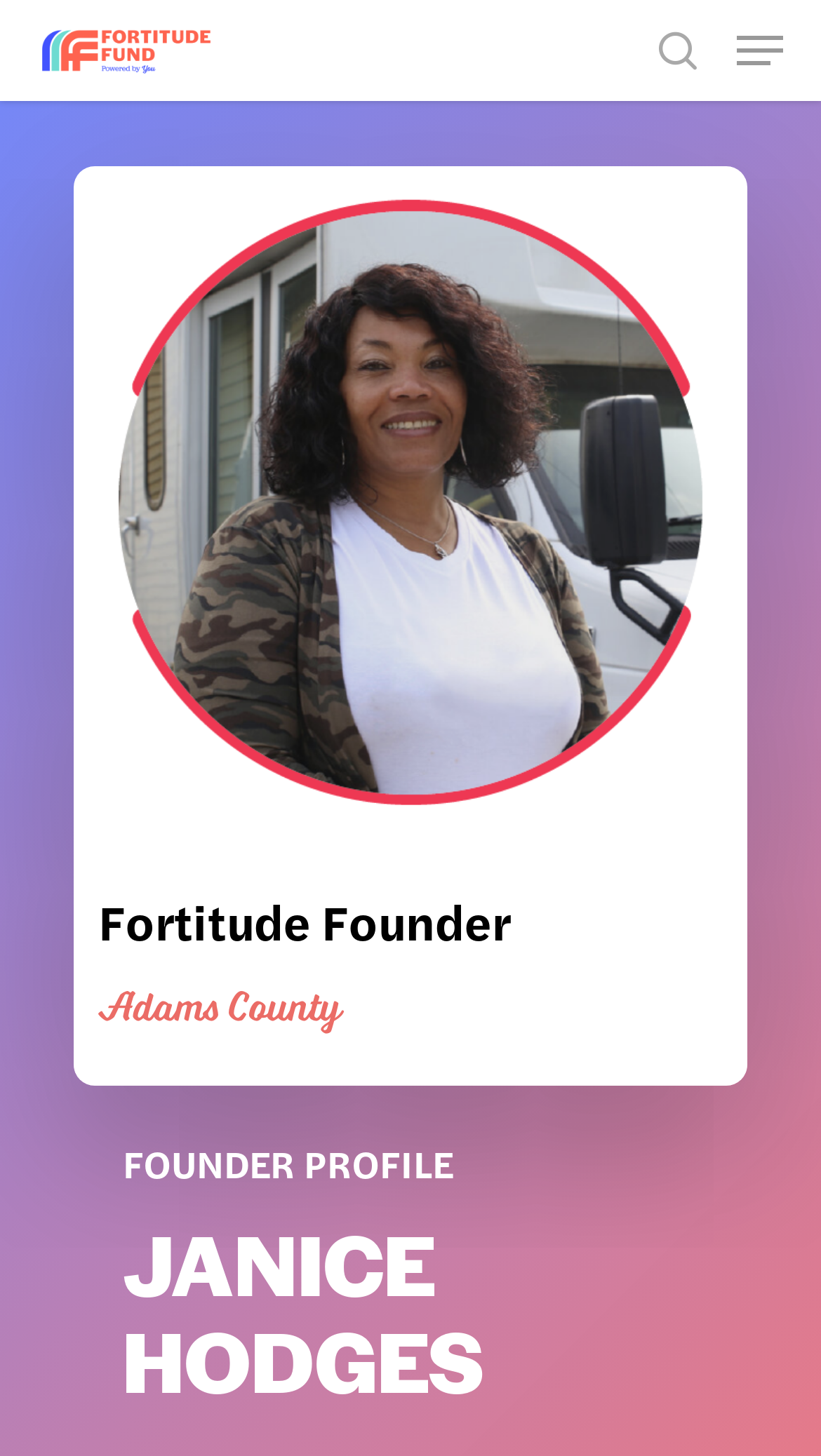Using the provided element description: "aria-label="Search" name="s" placeholder="Search"", identify the bounding box coordinates. The coordinates should be four floats between 0 and 1 in the order [left, top, right, bottom].

[0.09, 0.113, 0.91, 0.173]